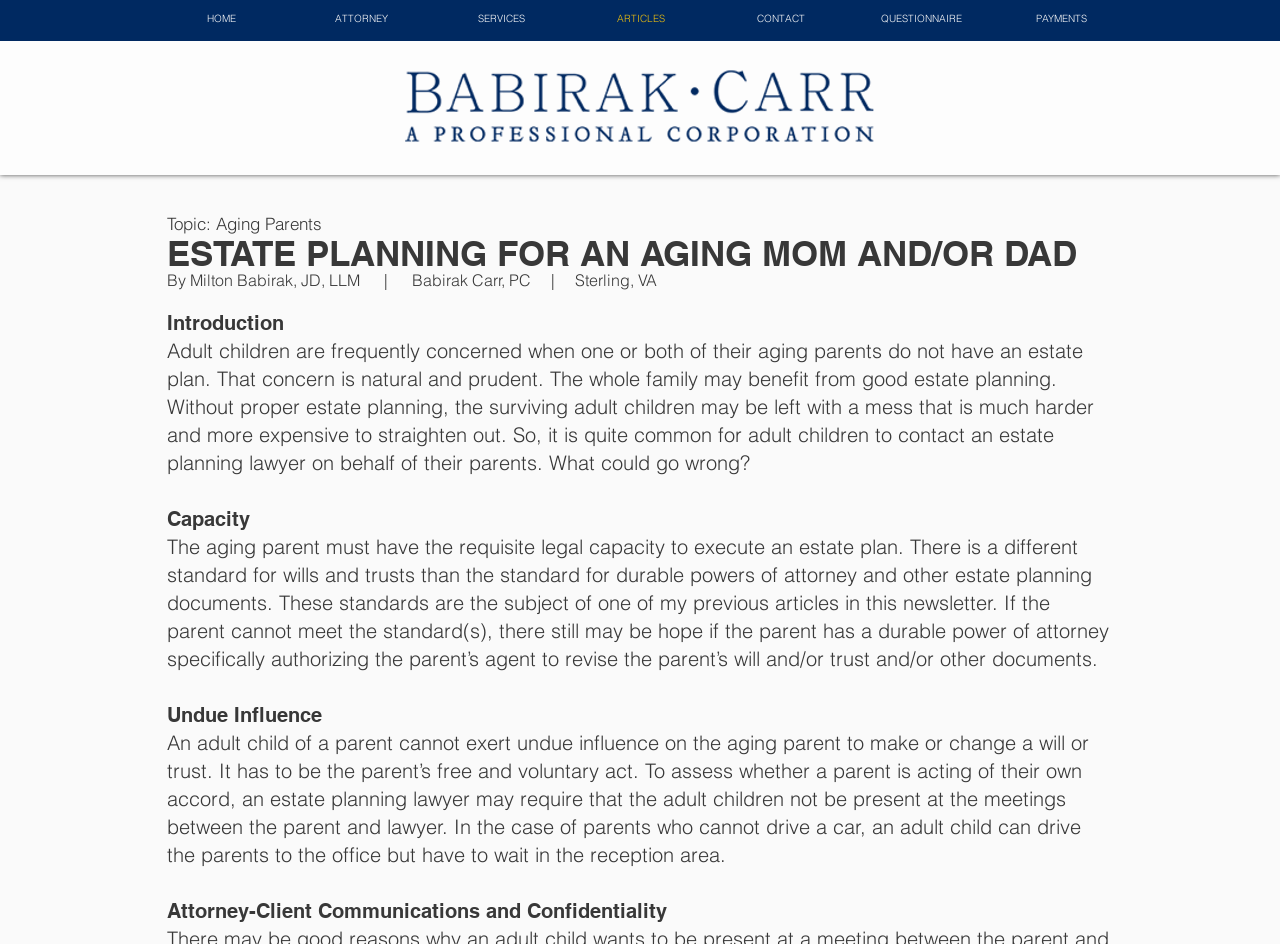Answer in one word or a short phrase: 
What is required for an aging parent to execute an estate plan?

Legal capacity